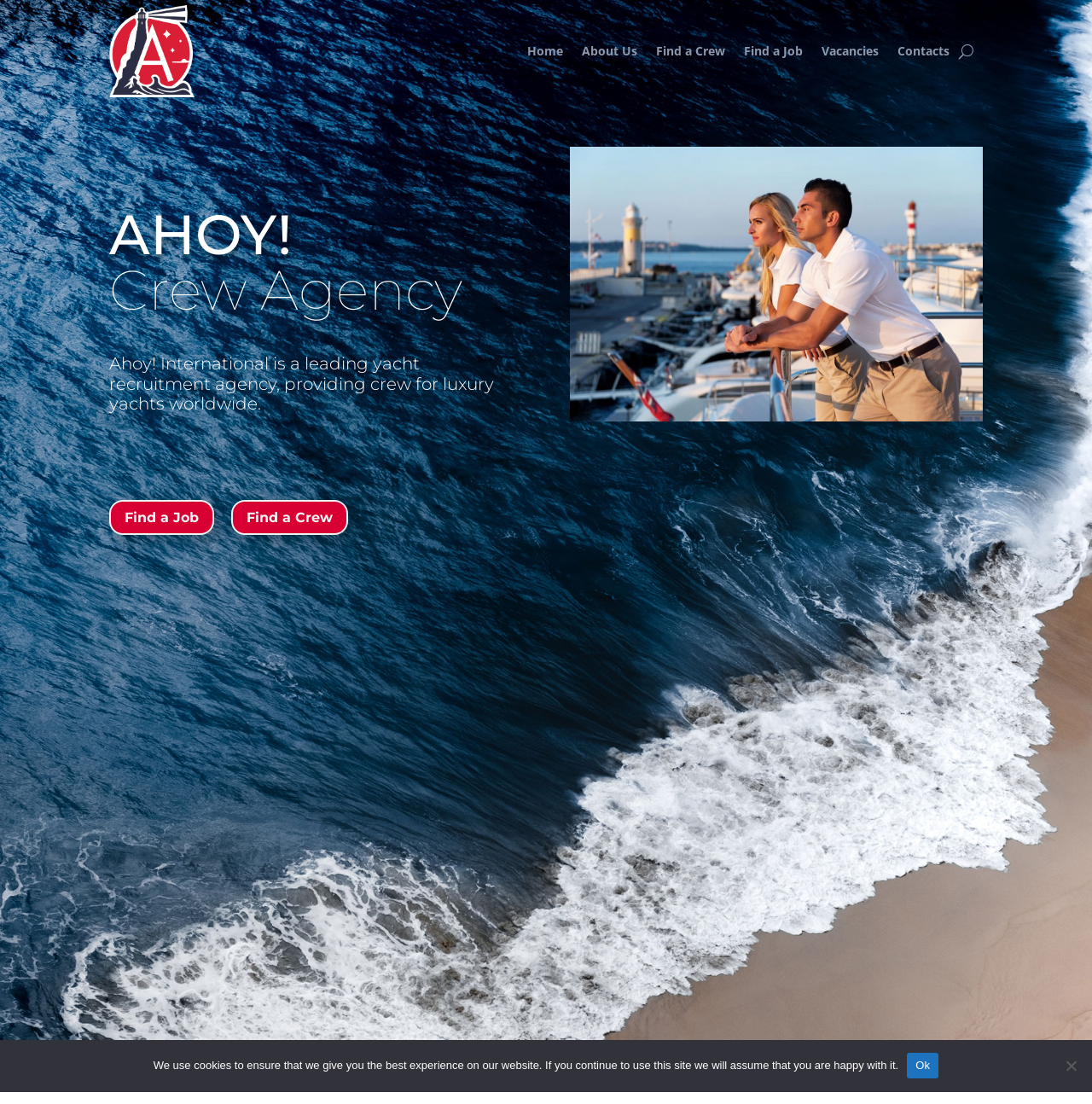Can you identify the bounding box coordinates of the clickable region needed to carry out this instruction: 'Click on Find a Job'? The coordinates should be four float numbers within the range of 0 to 1, stated as [left, top, right, bottom].

[0.681, 0.005, 0.735, 0.088]